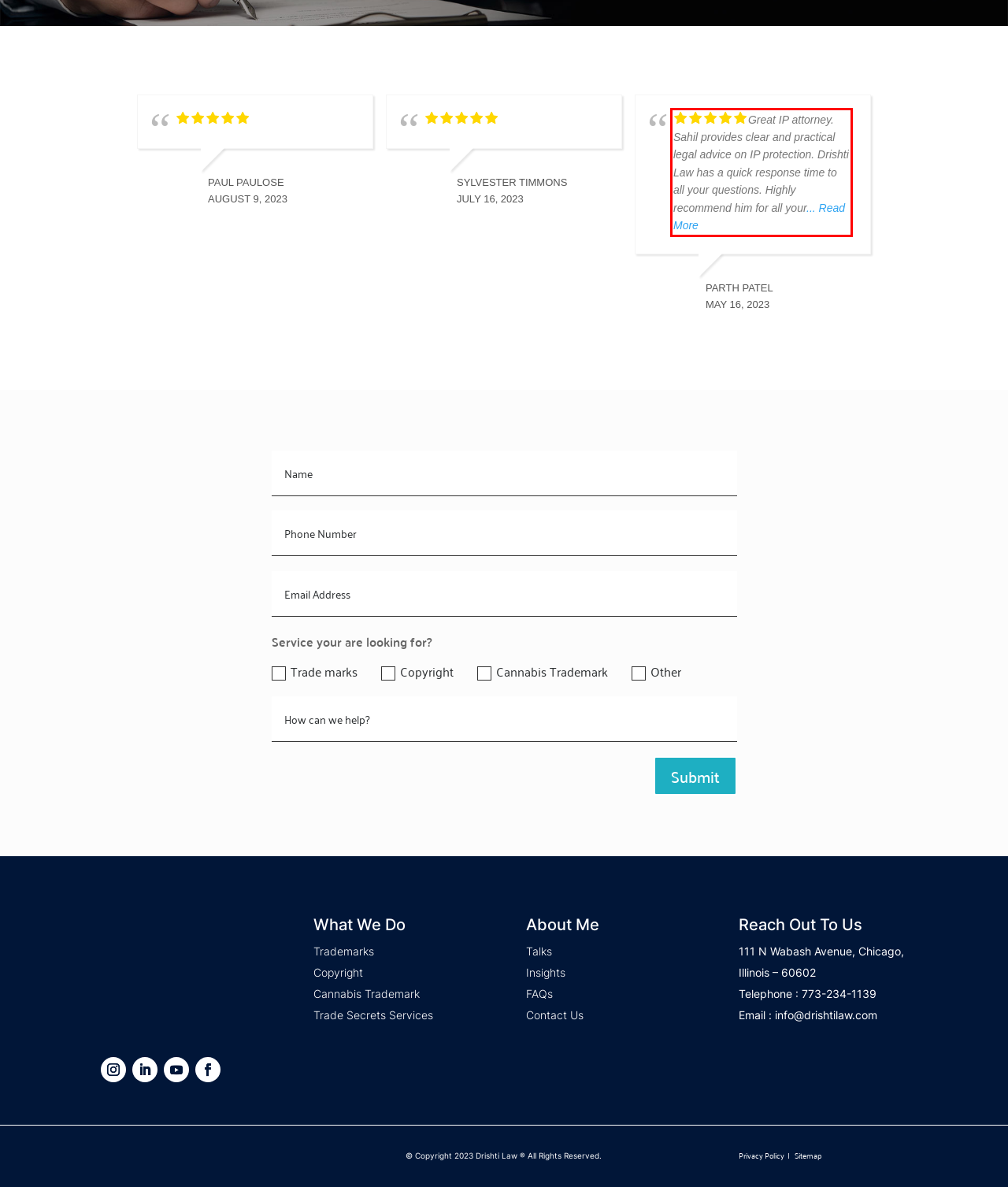Given a screenshot of a webpage with a red bounding box, please identify and retrieve the text inside the red rectangle.

Great IP attorney. Sahil provides clear and practical legal advice on IP protection. Drishti Law has a quick response time to all your questions. Highly recommend him for all your... Read More